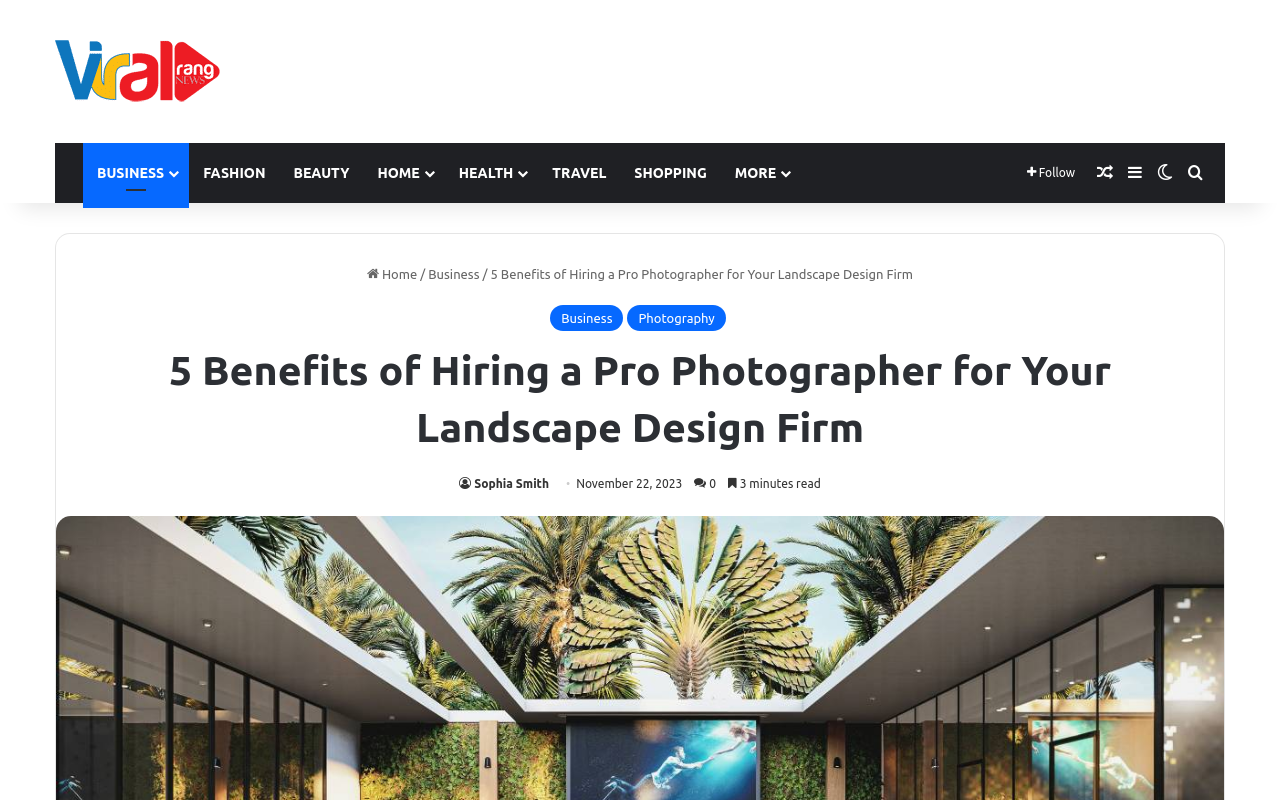Locate the bounding box coordinates of the element that needs to be clicked to carry out the instruction: "Read the article about 5 Benefits of Hiring a Pro Photographer for Your Landscape Design Firm". The coordinates should be given as four float numbers ranging from 0 to 1, i.e., [left, top, right, bottom].

[0.383, 0.334, 0.713, 0.351]